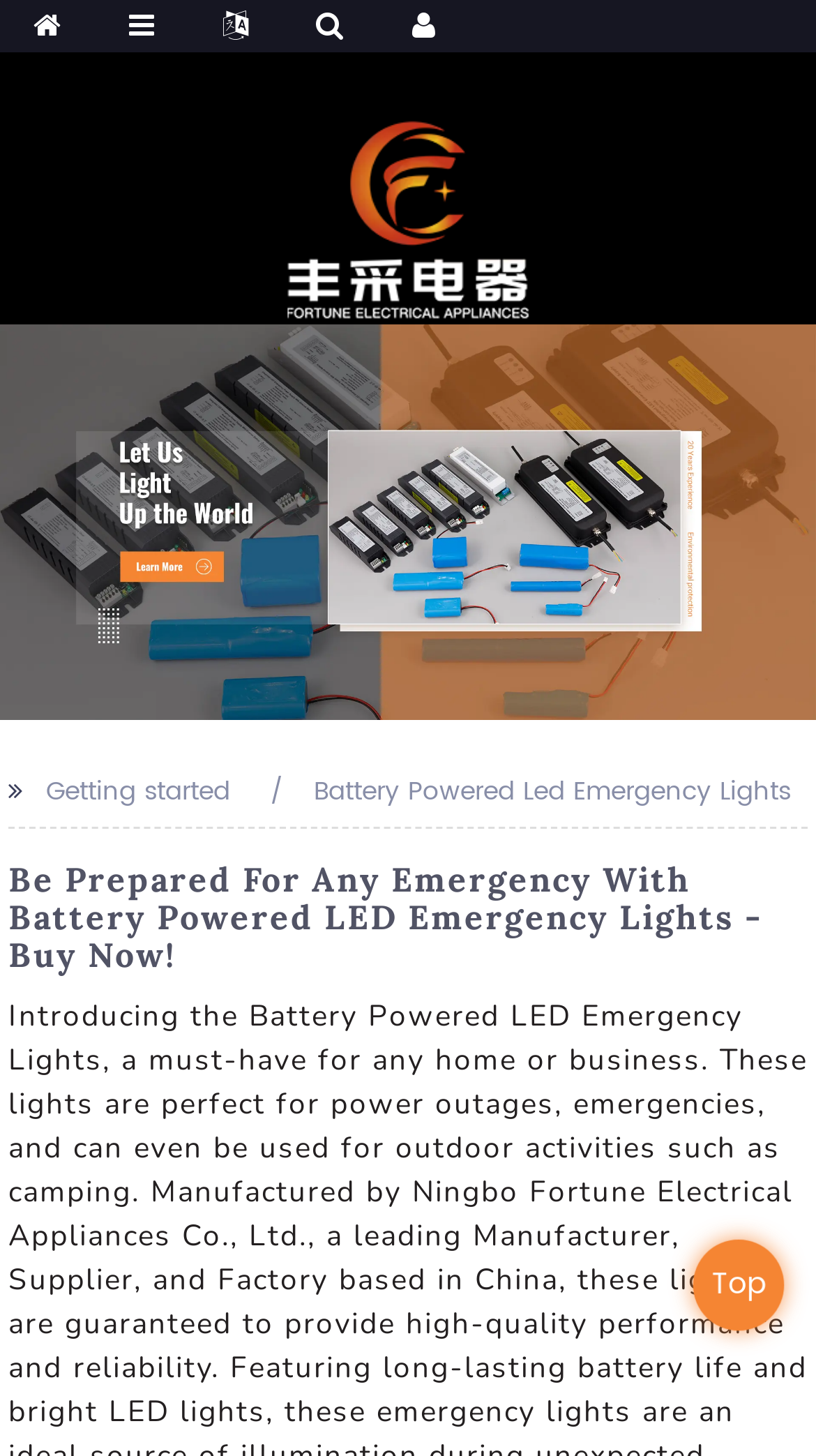Explain the features and main sections of the webpage comprehensively.

The webpage appears to be a product page for a China-based manufacturer and supplier of battery-powered LED emergency lights. At the top-left corner, there is a small icon, and next to it, a logo of the company "Fengcai" is displayed. Below the logo, a large image of a product, "FC-3", takes up the full width of the page.

On the top-right corner, there is a small icon with a text "Top" next to it. Below this icon, there are two lines of text: "Getting started" and "Battery Powered Led Emergency Lights", which seem to be navigation or category titles.

The main heading of the page, "Be Prepared For Any Emergency With Battery Powered LED Emergency Lights - Buy Now!", is prominently displayed in the middle of the page, spanning almost the full width. There is no other notable content or images on the page besides the product image and the logo.